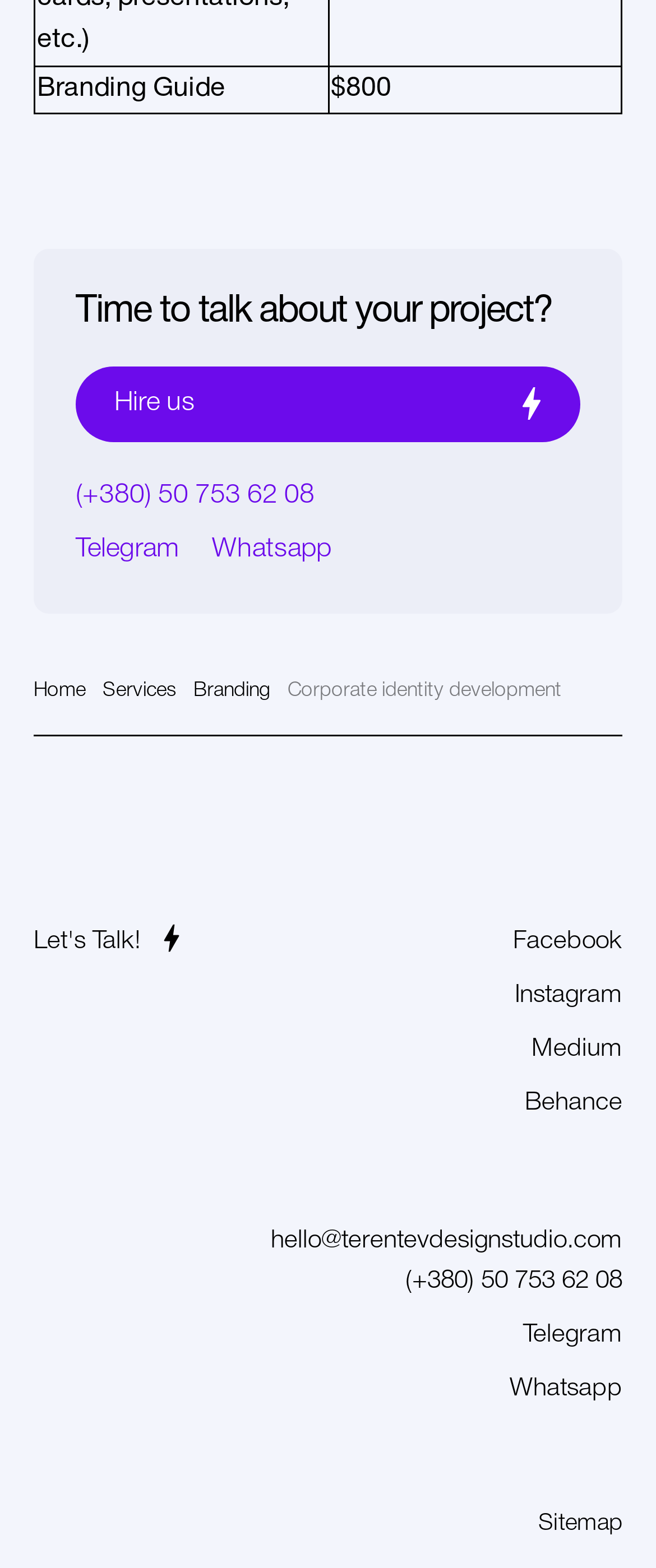What is the company's contact phone number?
Look at the screenshot and respond with one word or a short phrase.

(+380) 50 753 62 08